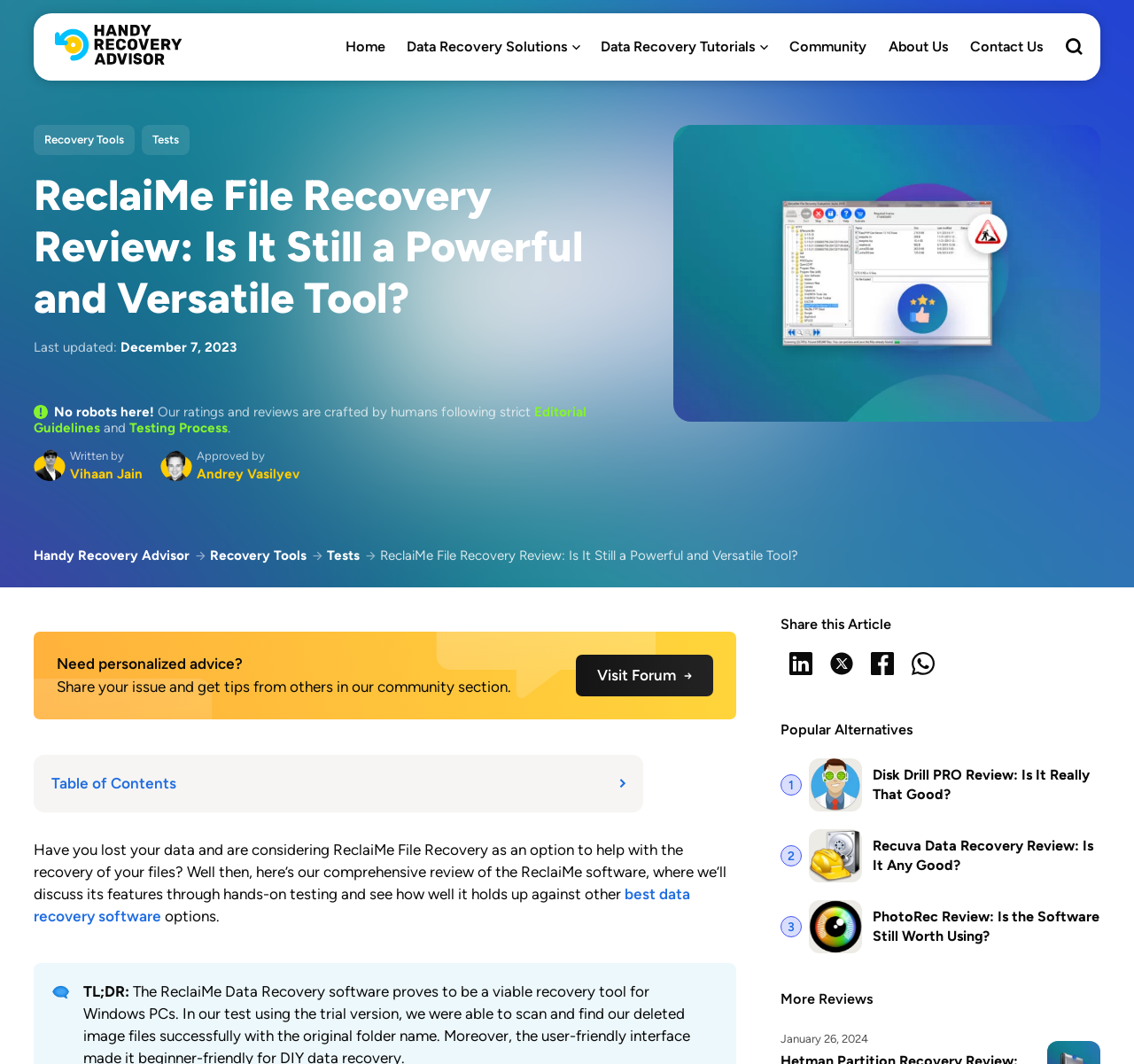Locate the bounding box coordinates of the area to click to fulfill this instruction: "Search for something". The bounding box should be presented as four float numbers between 0 and 1, in the order [left, top, right, bottom].

[0.938, 0.033, 0.955, 0.058]